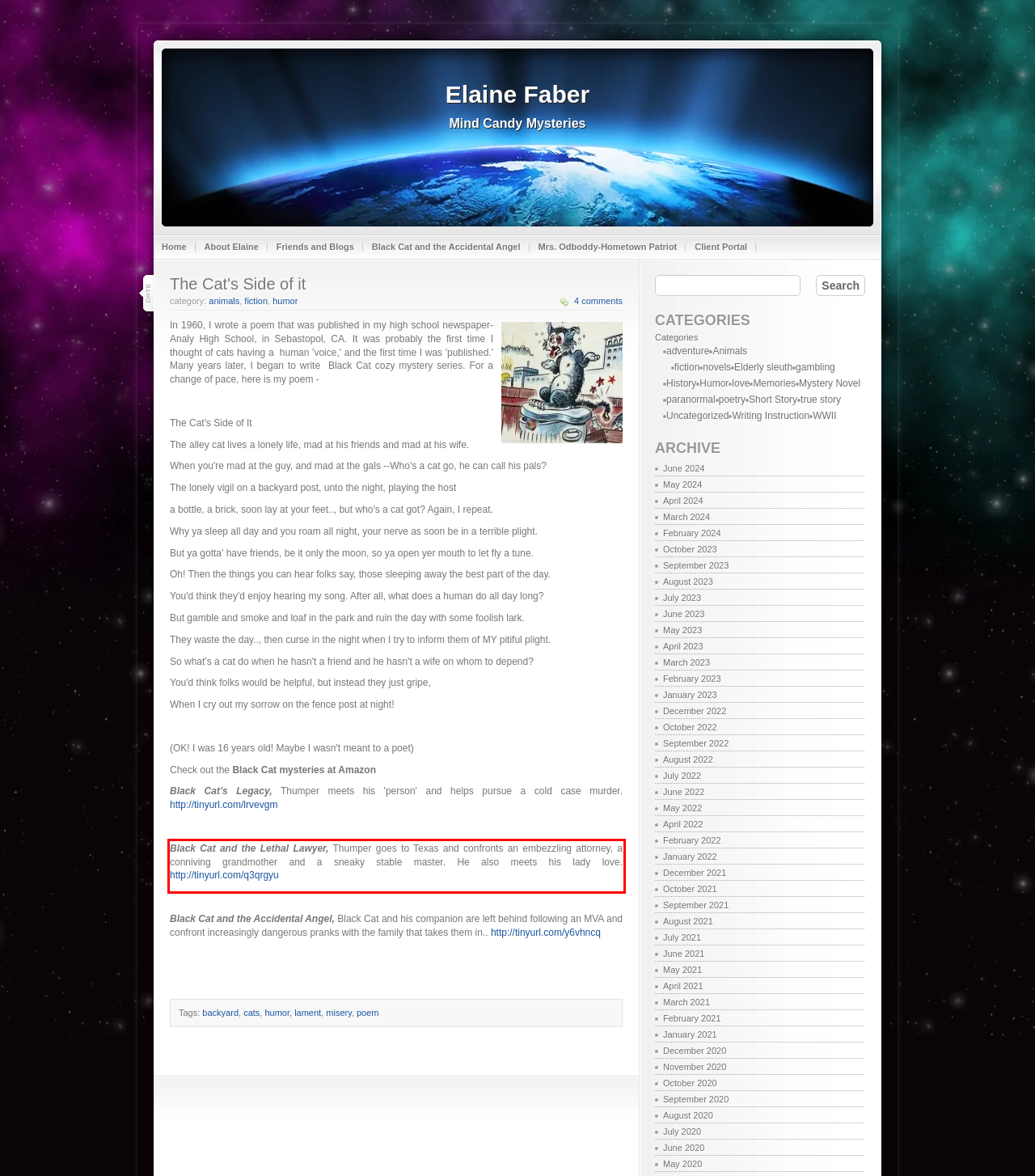You have a screenshot of a webpage with a red bounding box. Identify and extract the text content located inside the red bounding box.

Black Cat and the Lethal Lawyer, Thumper goes to Texas and confronts an embezzling attorney, a conniving grandmother and a sneaky stable master. He also meets his lady love. http://tinyurl.com/q3qrgyu